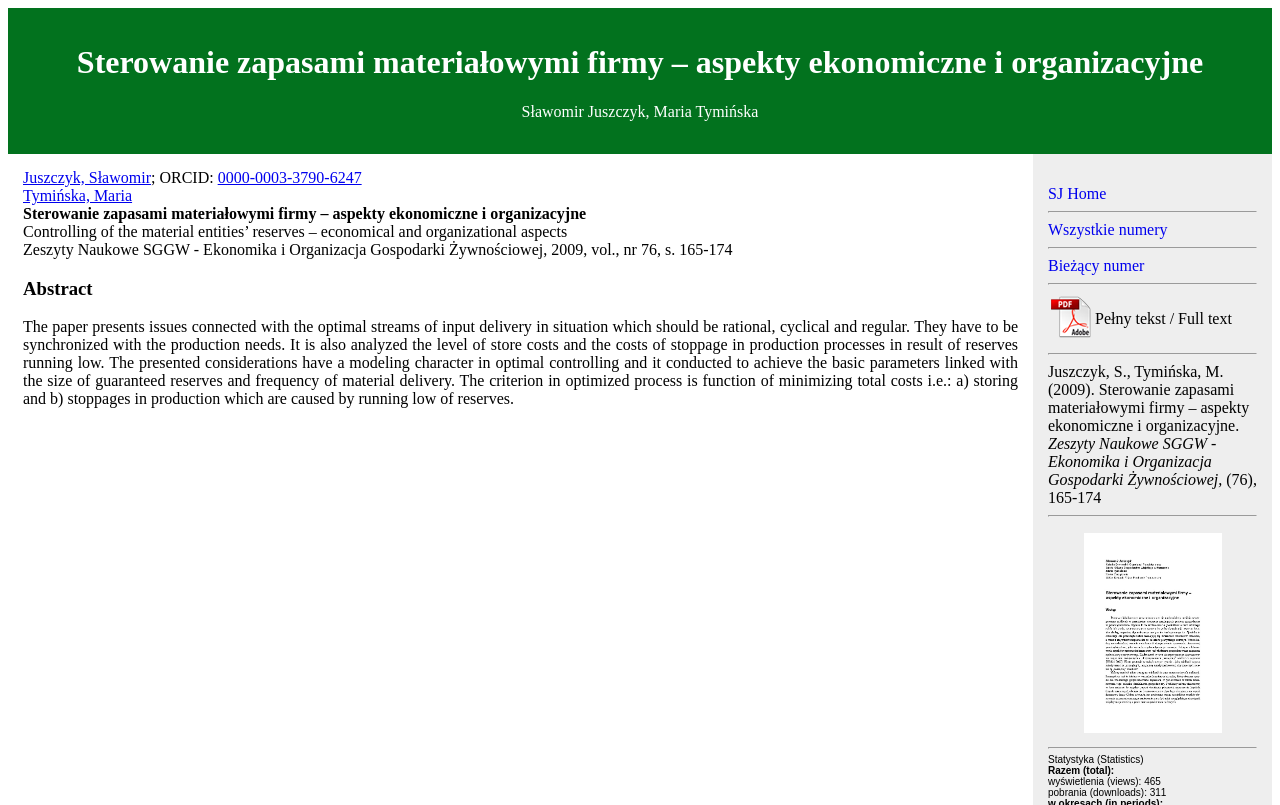Find the main header of the webpage and produce its text content.

Sterowanie zapasami materiałowymi firmy – aspekty ekonomiczne i organizacyjne